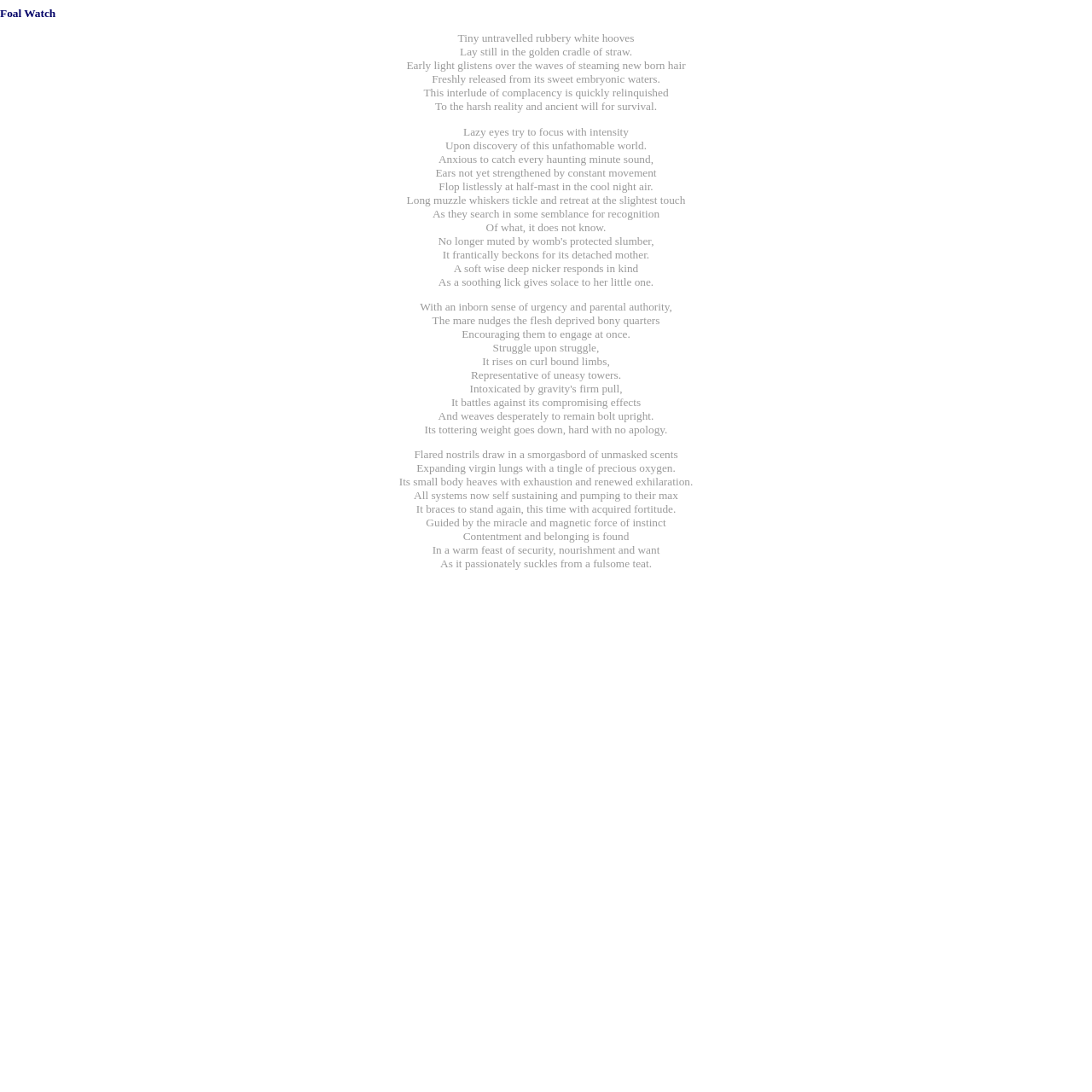Provide a brief response to the question below using a single word or phrase: 
What is the horse doing when it 'frantically beckons for its detached mother'?

Calling its mother